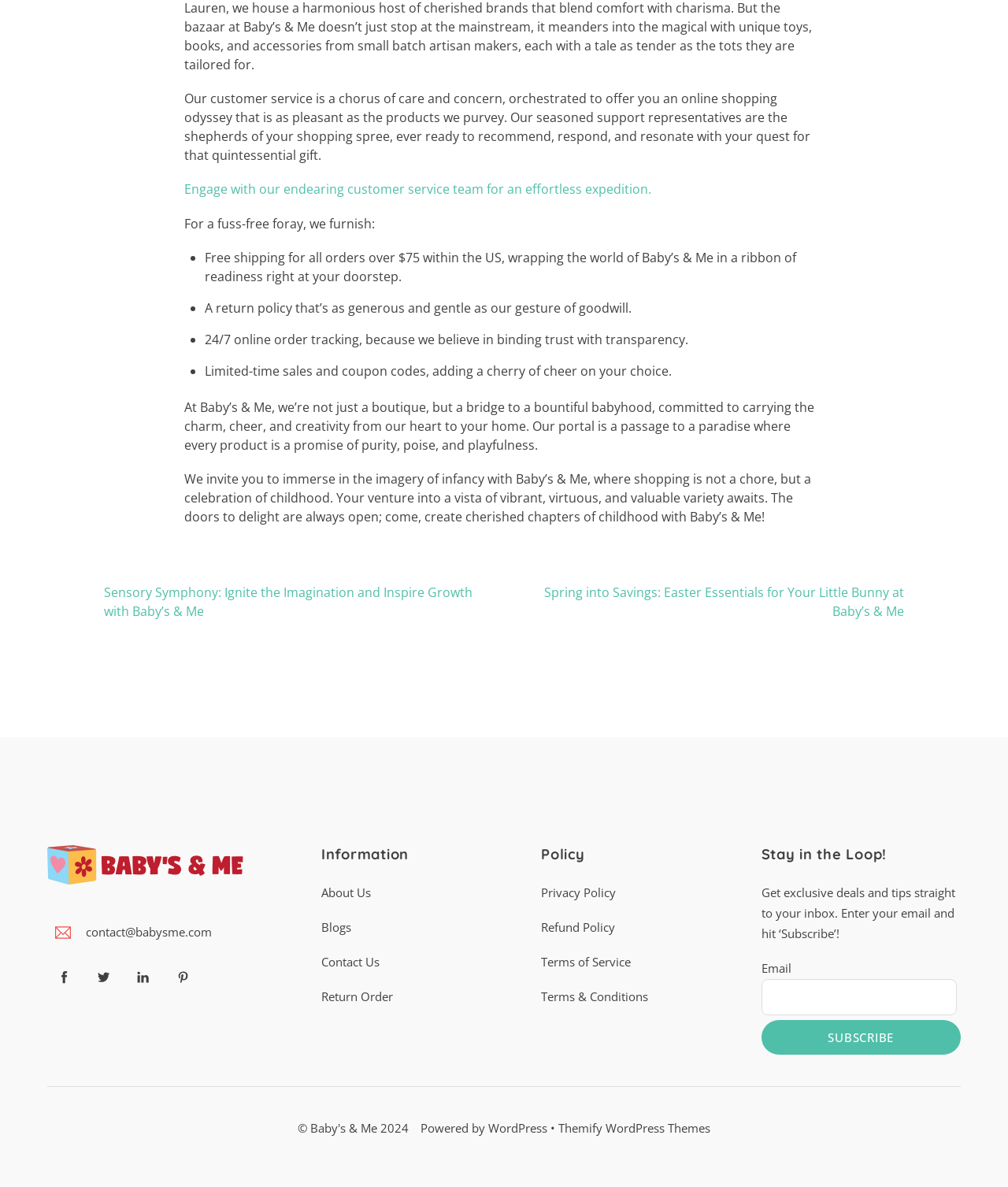Based on the element description "About Us", predict the bounding box coordinates of the UI element.

[0.319, 0.745, 0.368, 0.758]